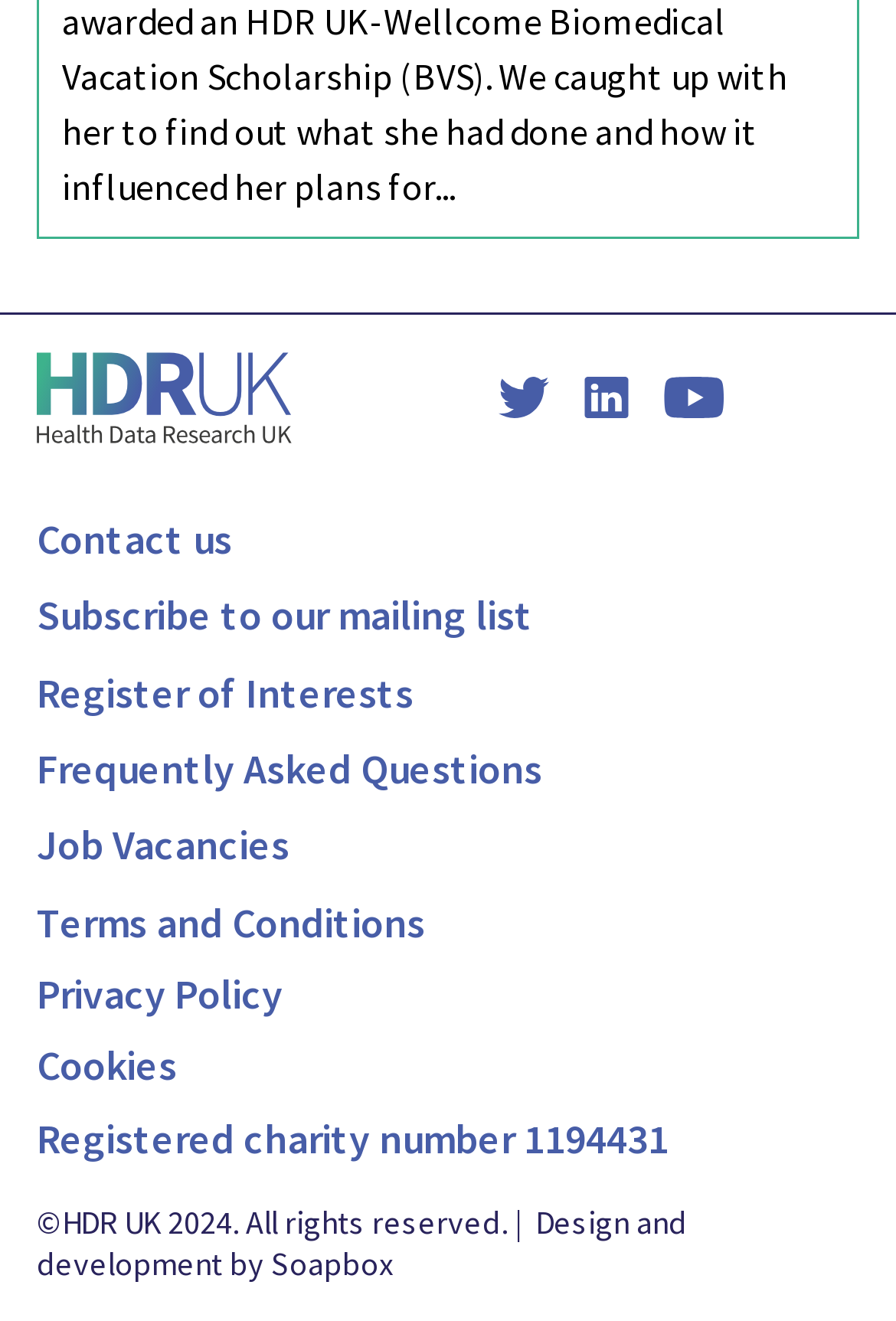Respond to the following question with a brief word or phrase:
What is the name of the organization?

HDR UK